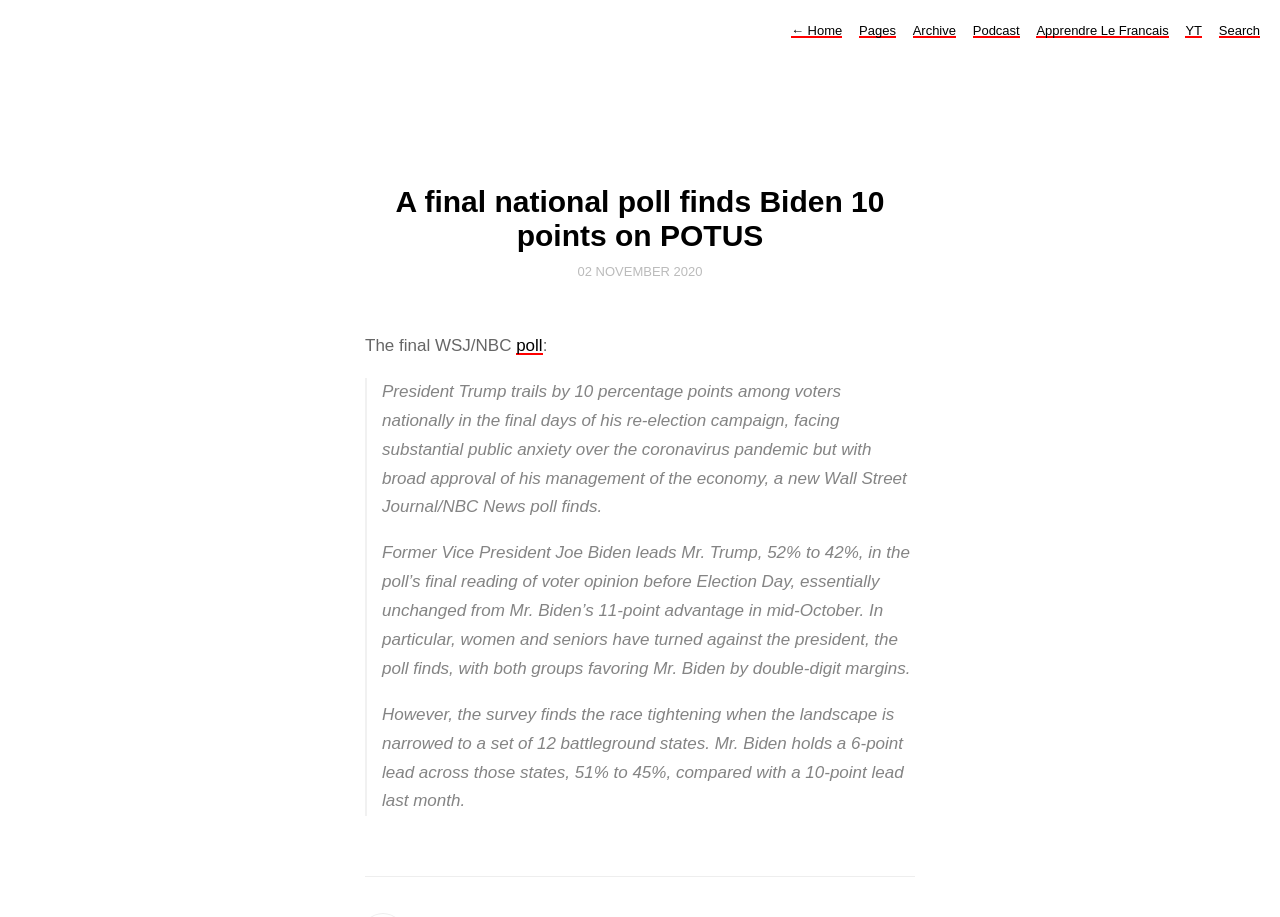Please provide a comprehensive response to the question based on the details in the image: What is the main concern of voters according to the poll?

The article states that 'President Trump trails by 10 percentage points among voters nationally in the final days of his re-election campaign, facing substantial public anxiety over the coronavirus pandemic', which suggests that the main concern of voters is the coronavirus pandemic.